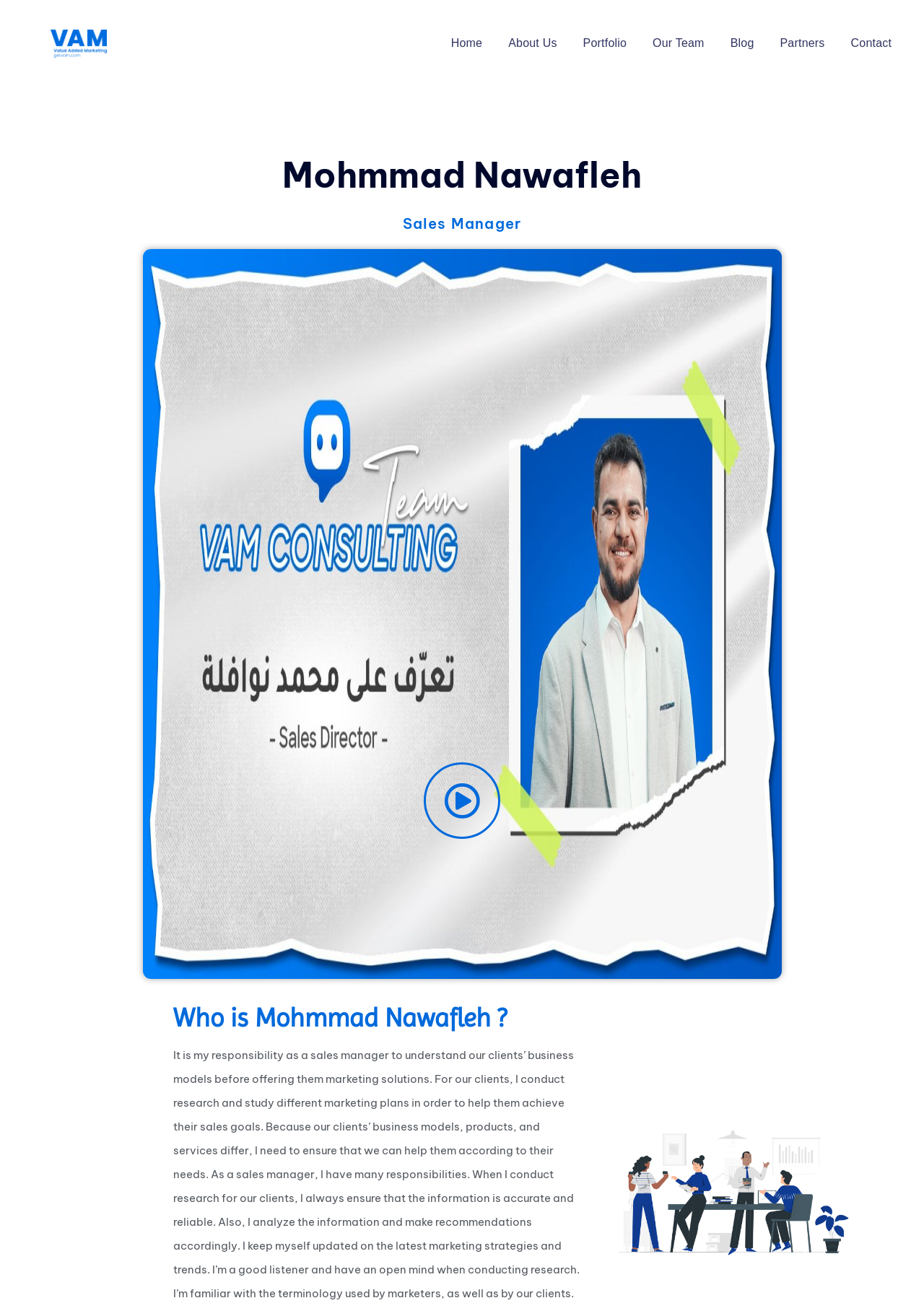What is the job title of Mohmmad Nawafleh?
Using the image, answer in one word or phrase.

Sales Manager